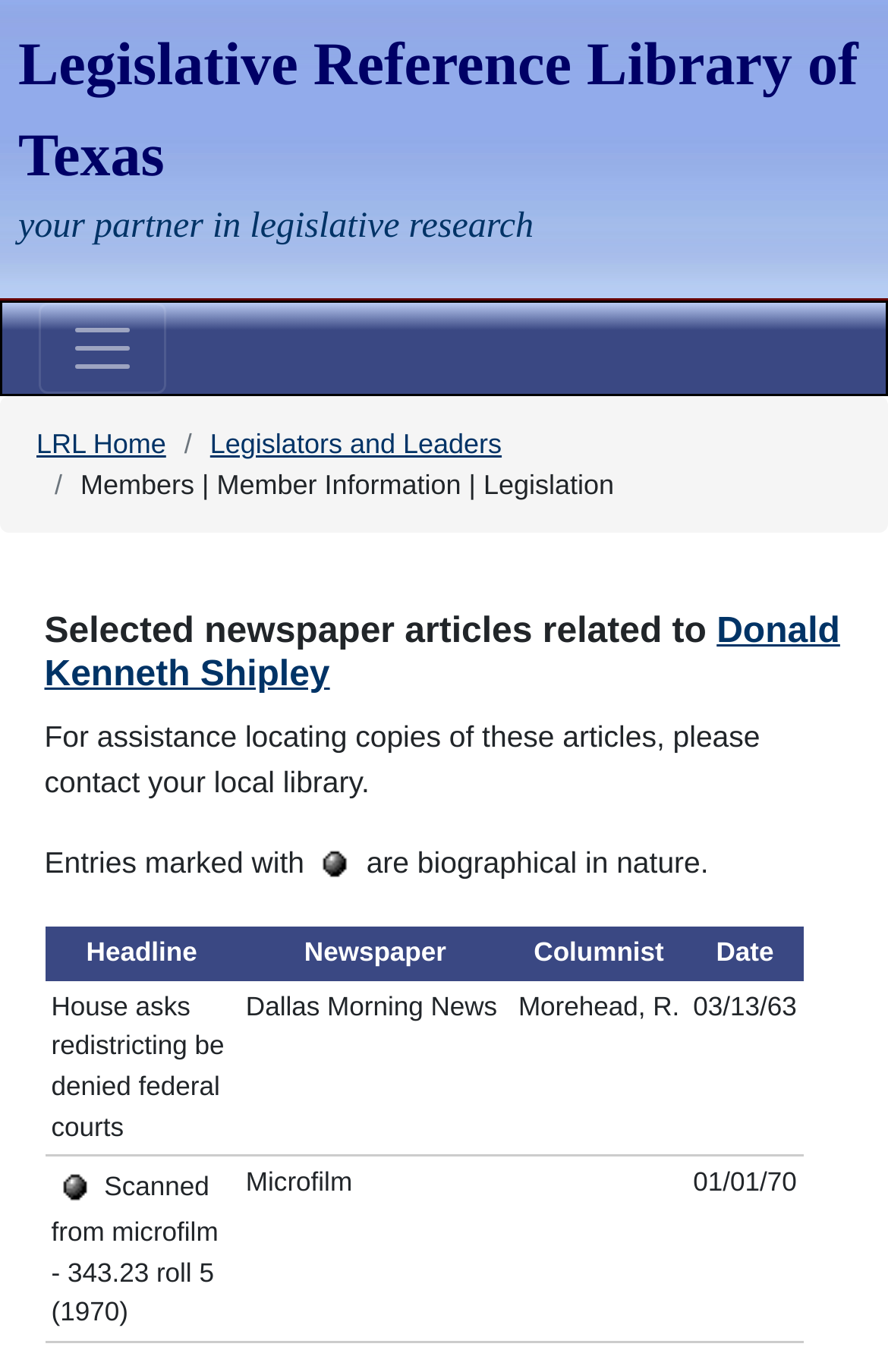What is the date of the newspaper article 'House asks redistricting be denied federal courts'?
From the details in the image, answer the question comprehensively.

The table on the webpage lists newspaper articles, and the article 'House asks redistricting be denied federal courts' has a date column with the value '03/13/63'.